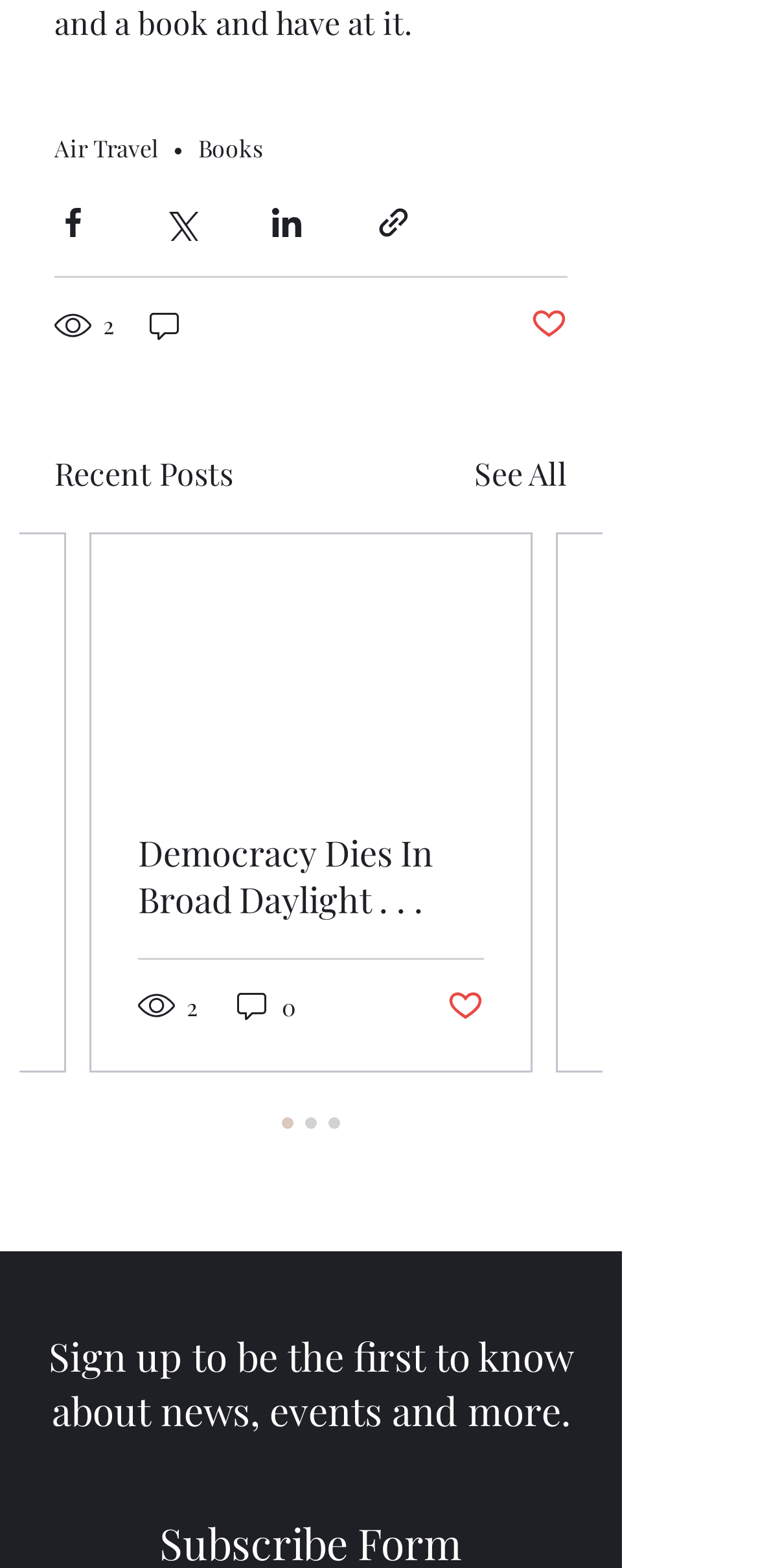Use a single word or phrase to answer this question: 
What is the title of the first article?

Democracy Dies In Broad Daylight...